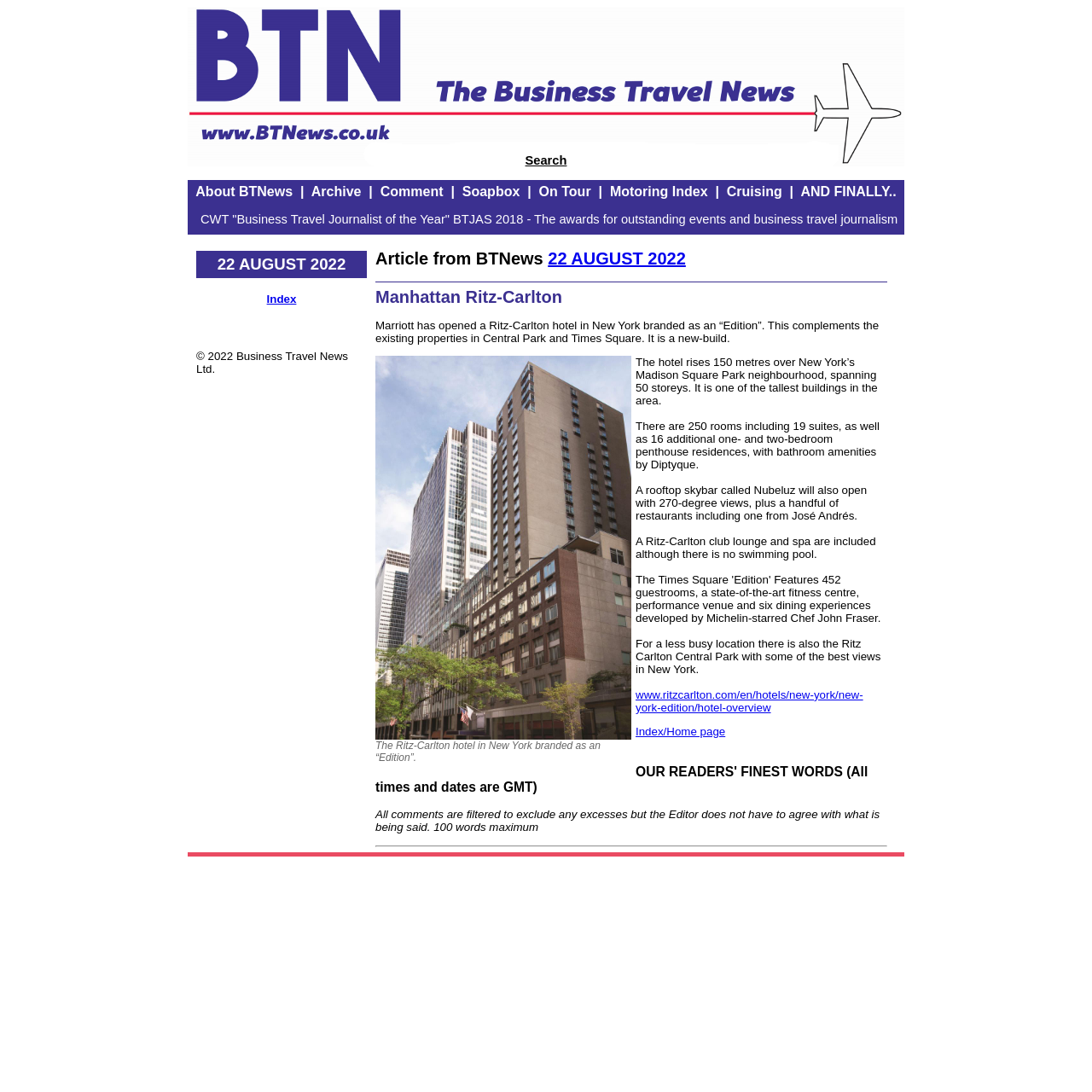Identify the coordinates of the bounding box for the element that must be clicked to accomplish the instruction: "Read about Manhattan Ritz-Carlton".

[0.344, 0.263, 0.812, 0.281]